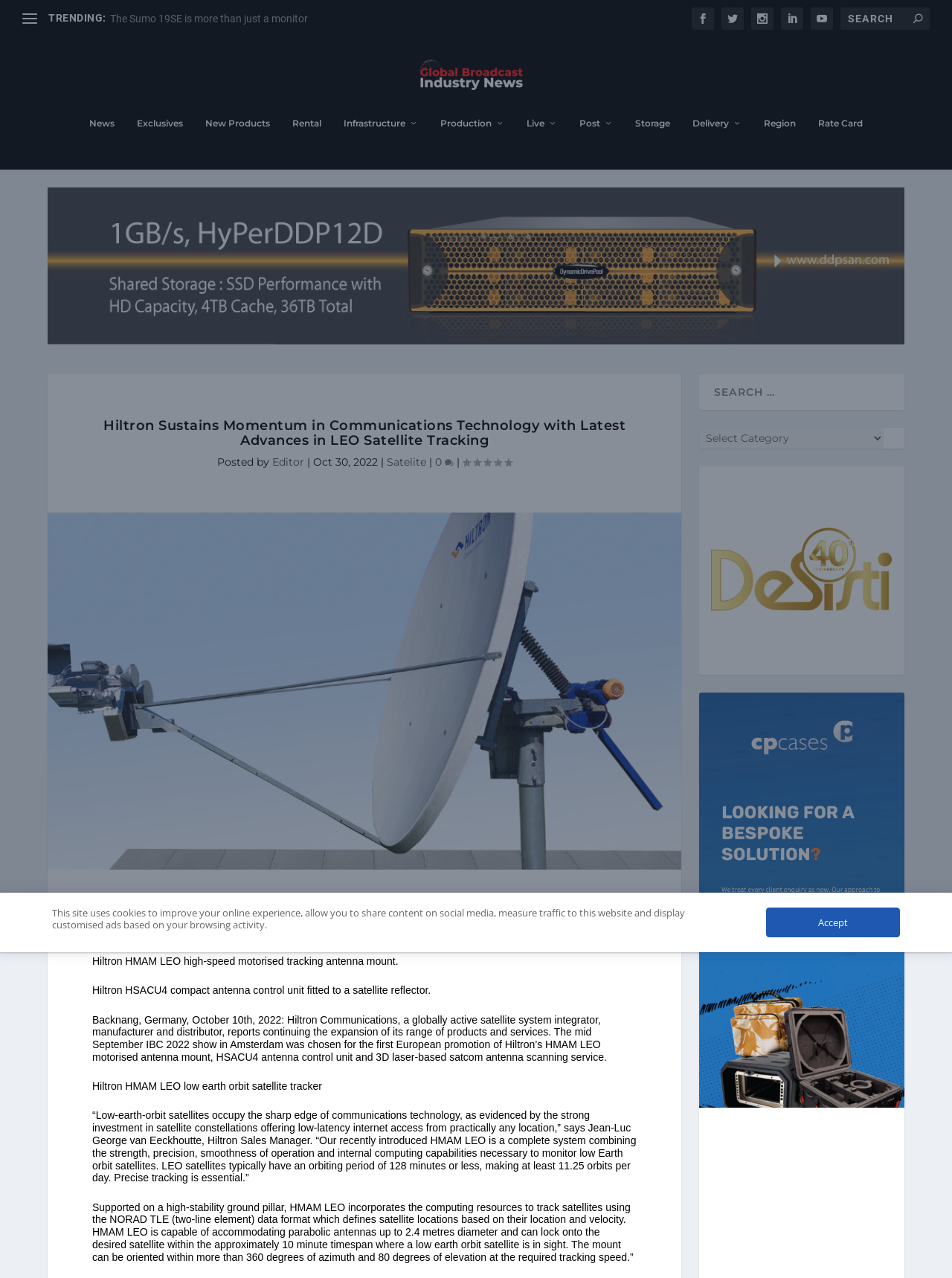Please determine the bounding box coordinates for the element with the description: "Rental".

[0.307, 0.081, 0.338, 0.122]